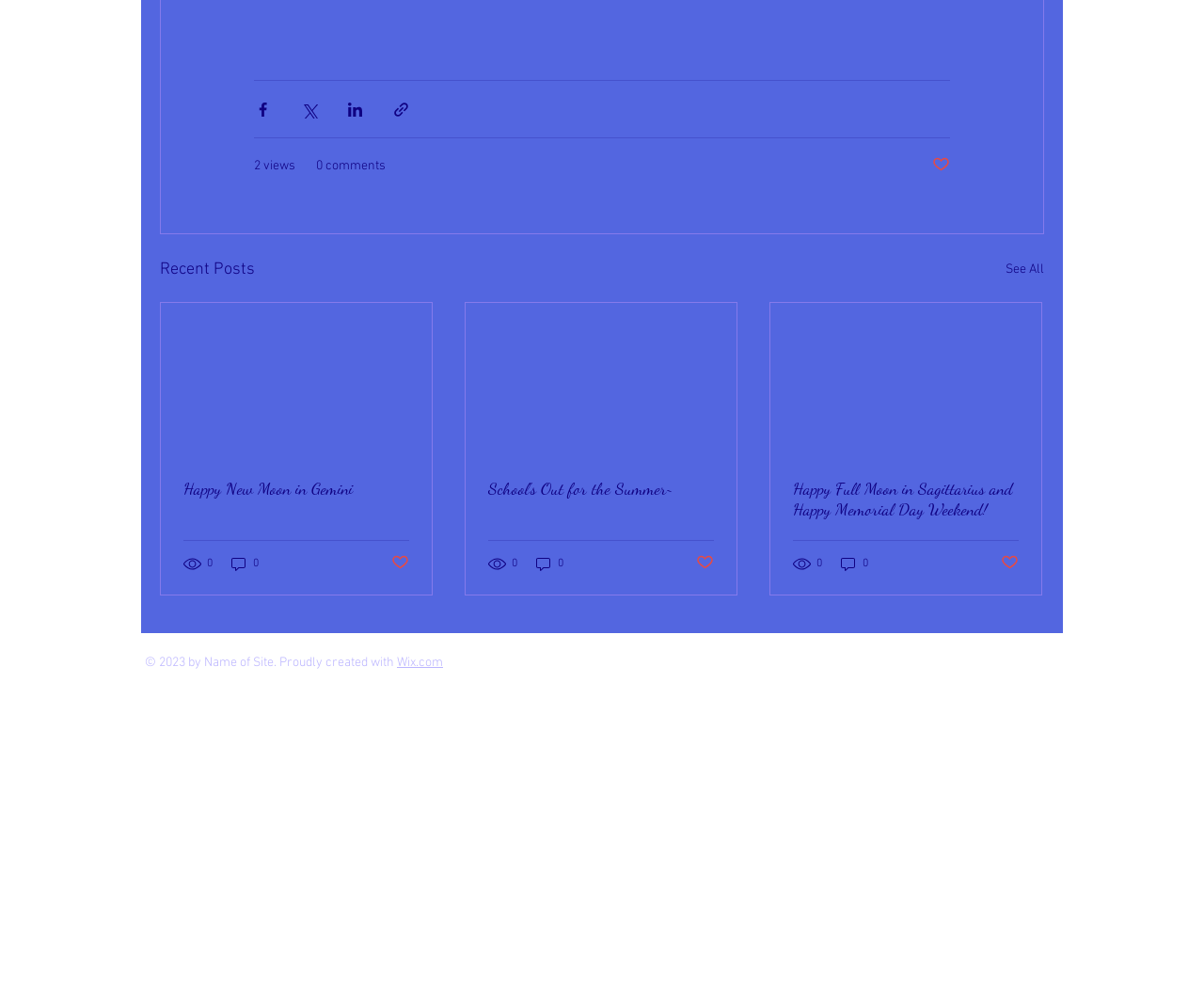Determine the bounding box coordinates for the clickable element required to fulfill the instruction: "Visit the website's Facebook page". Provide the coordinates as four float numbers between 0 and 1, i.e., [left, top, right, bottom].

[0.814, 0.662, 0.834, 0.685]